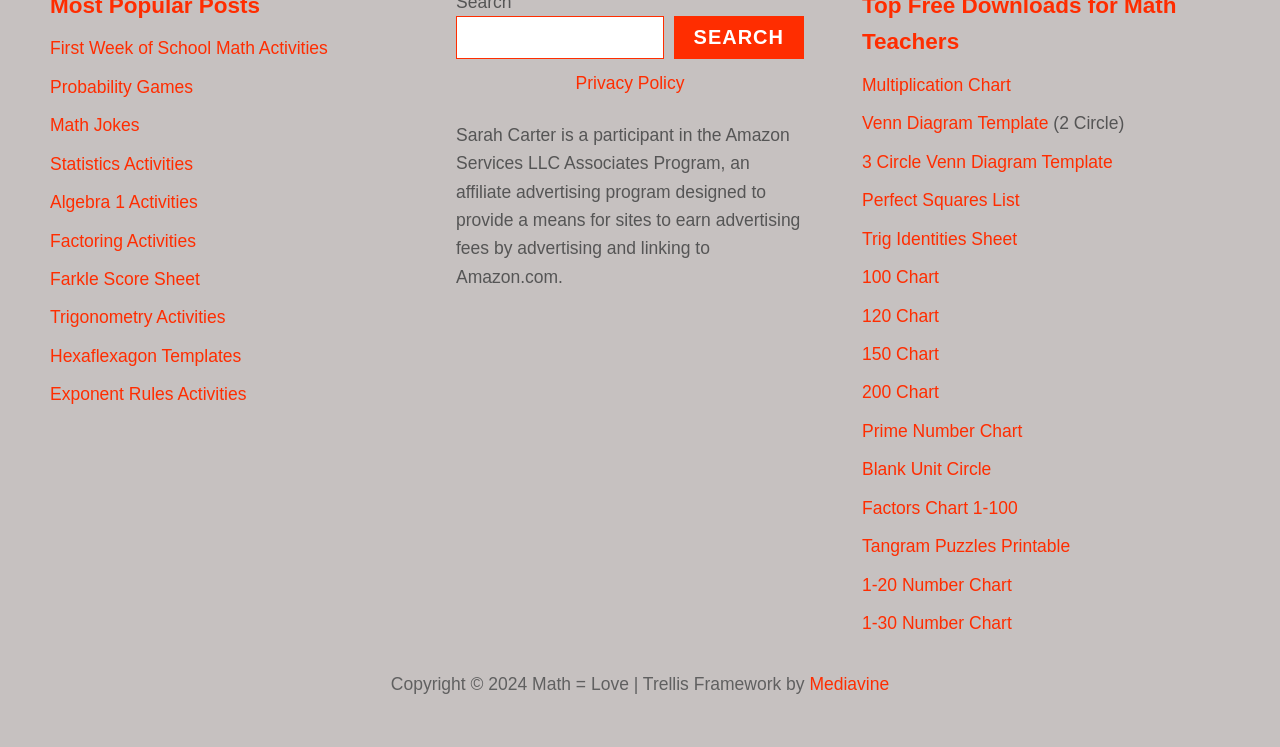Locate the bounding box coordinates of the element's region that should be clicked to carry out the following instruction: "Search for math activities". The coordinates need to be four float numbers between 0 and 1, i.e., [left, top, right, bottom].

[0.356, 0.022, 0.518, 0.079]